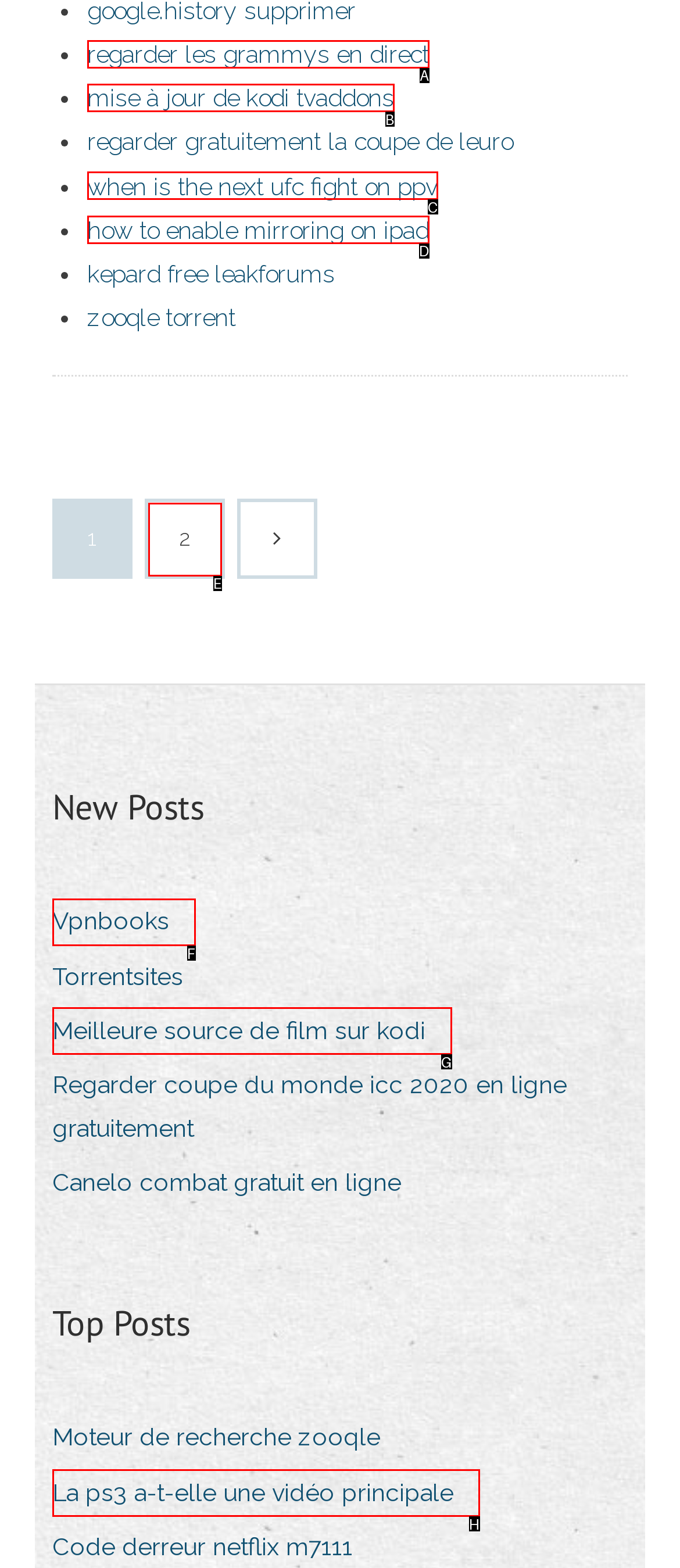Identify the letter that best matches this UI element description: regarder les grammys en direct
Answer with the letter from the given options.

A